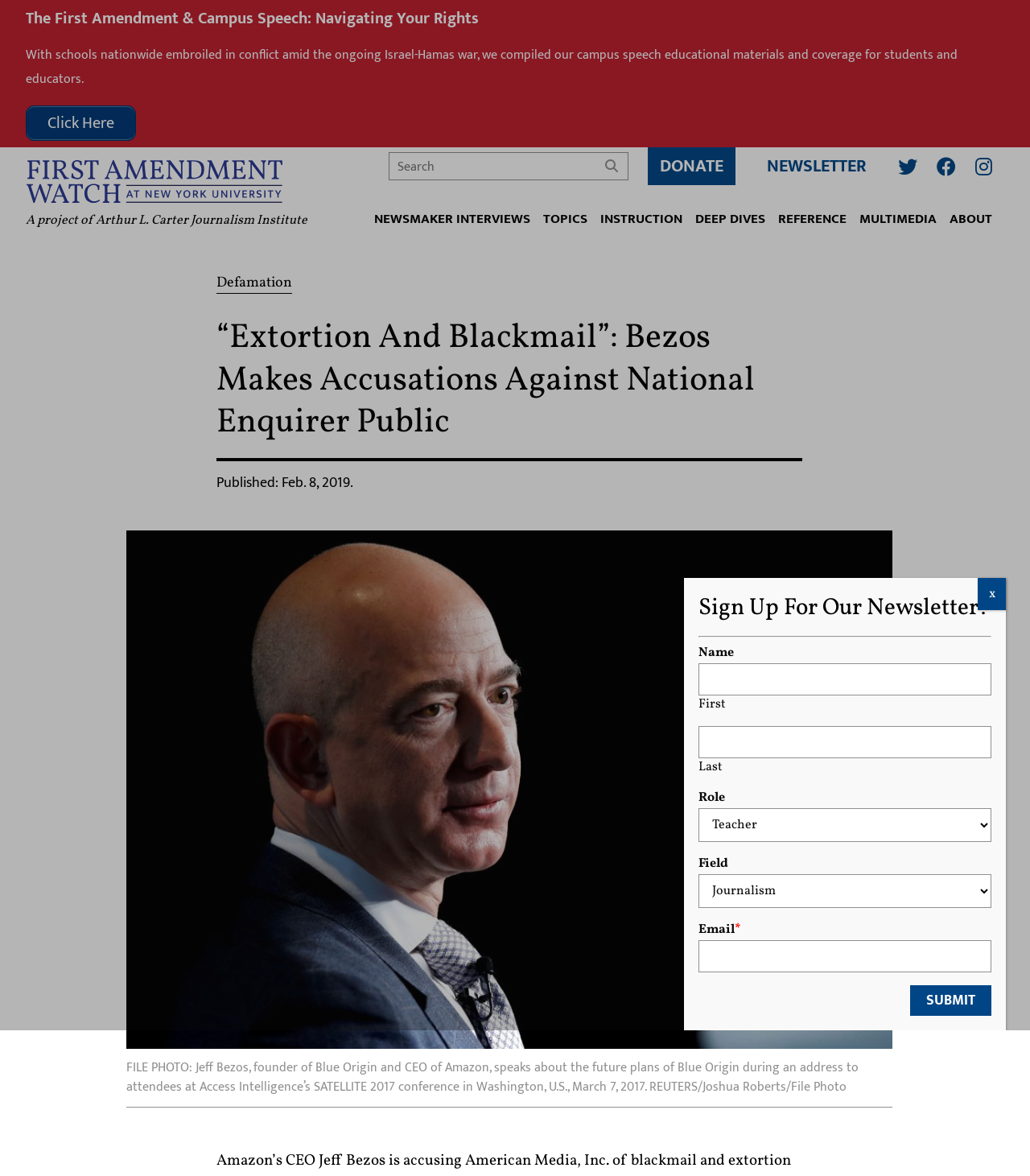Given the element description English, identify the bounding box coordinates for the UI element on the webpage screenshot. The format should be (top-left x, top-left y, bottom-right x, bottom-right y), with values between 0 and 1.

None